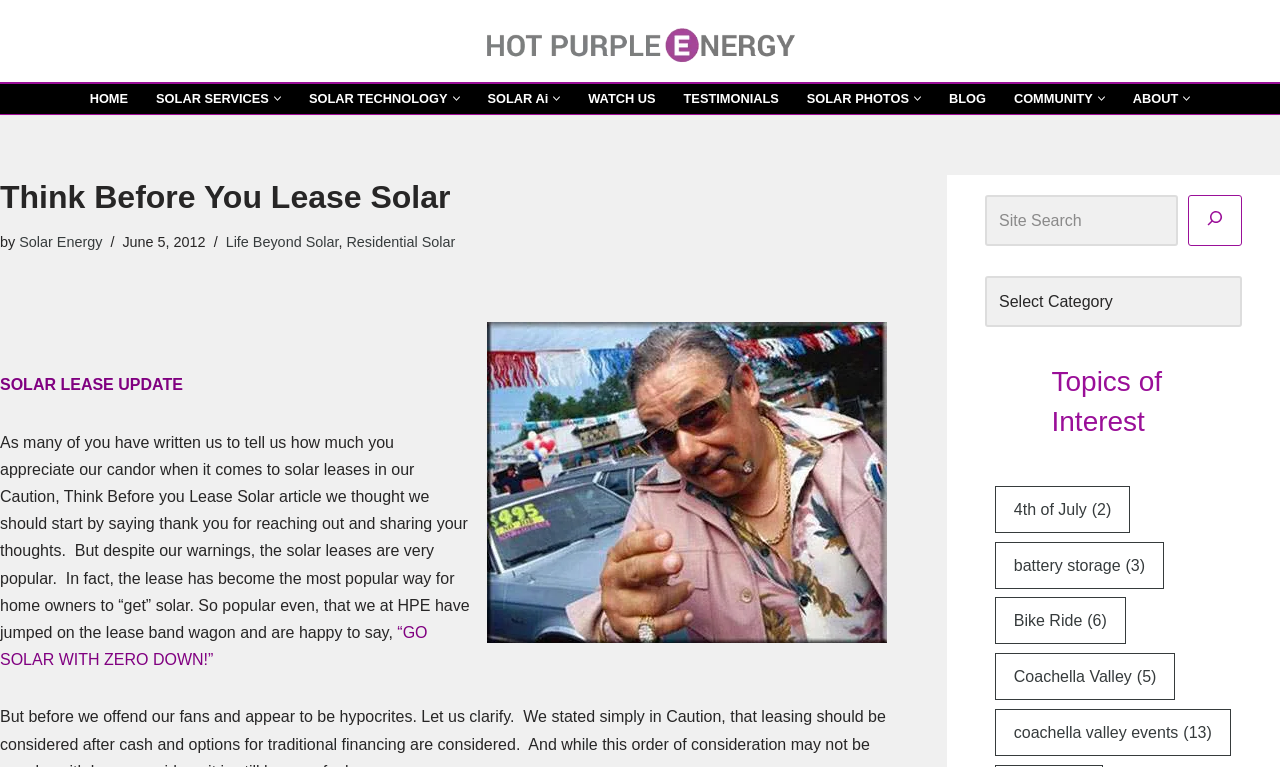Find the UI element described as: "Bike Ride (6)" and predict its bounding box coordinates. Ensure the coordinates are four float numbers between 0 and 1, [left, top, right, bottom].

[0.777, 0.779, 0.879, 0.84]